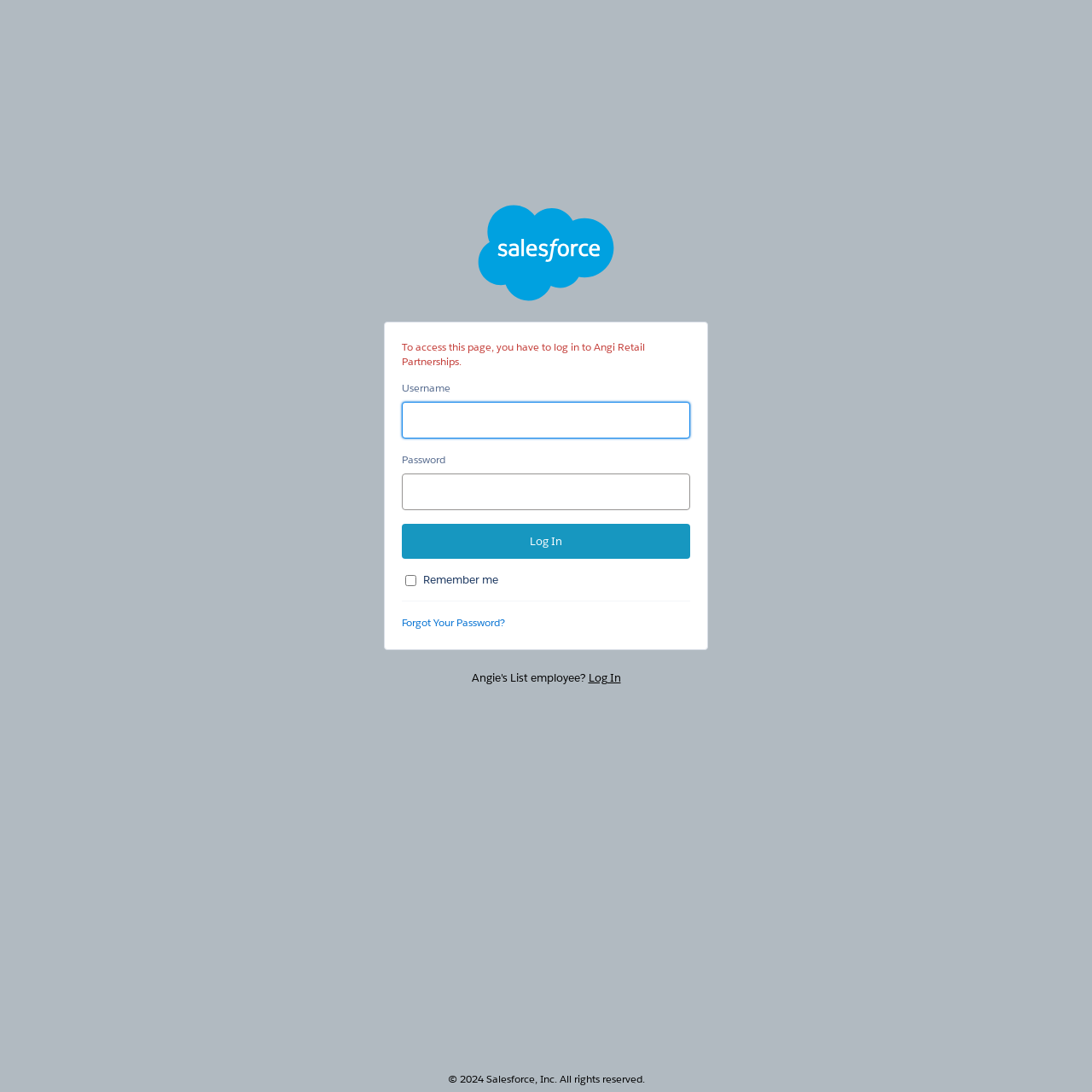Identify the bounding box coordinates for the UI element described by the following text: "Forgot Your Password?". Provide the coordinates as four float numbers between 0 and 1, in the format [left, top, right, bottom].

[0.368, 0.563, 0.462, 0.577]